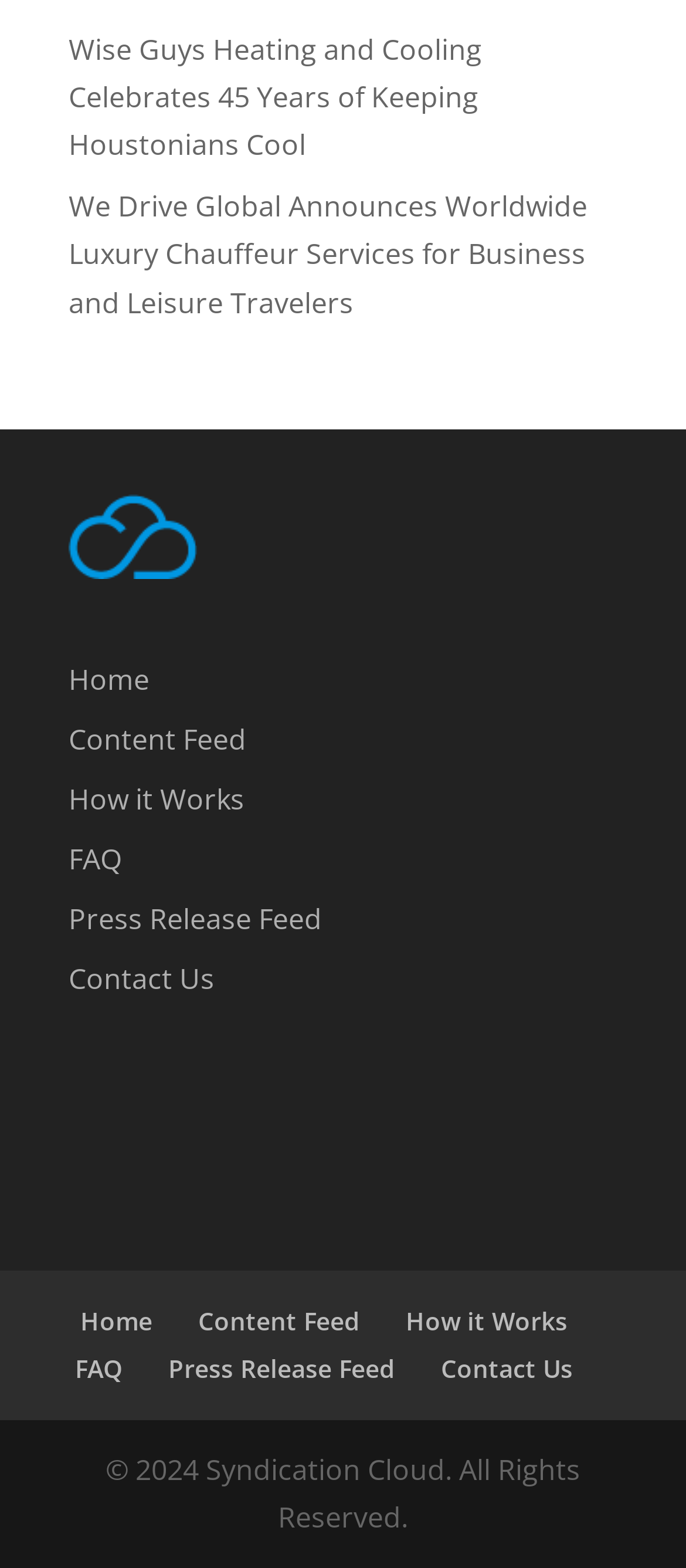Provide a single word or phrase to answer the given question: 
What is the last link in the navigation menu?

Contact Us